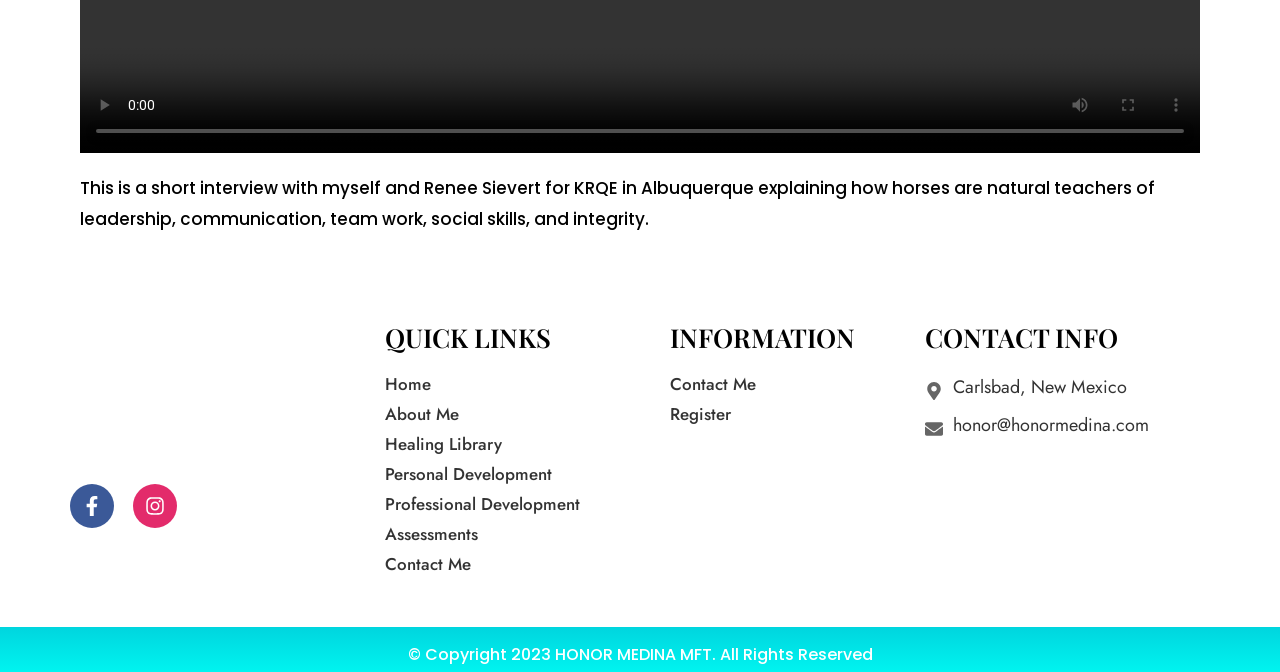What is the purpose of the buttons at the top?
Look at the webpage screenshot and answer the question with a detailed explanation.

The buttons at the top, including 'play', 'mute', 'enter full screen', and 'show more media controls', suggest that the webpage is playing a video and provides media controls for the user to interact with the video.